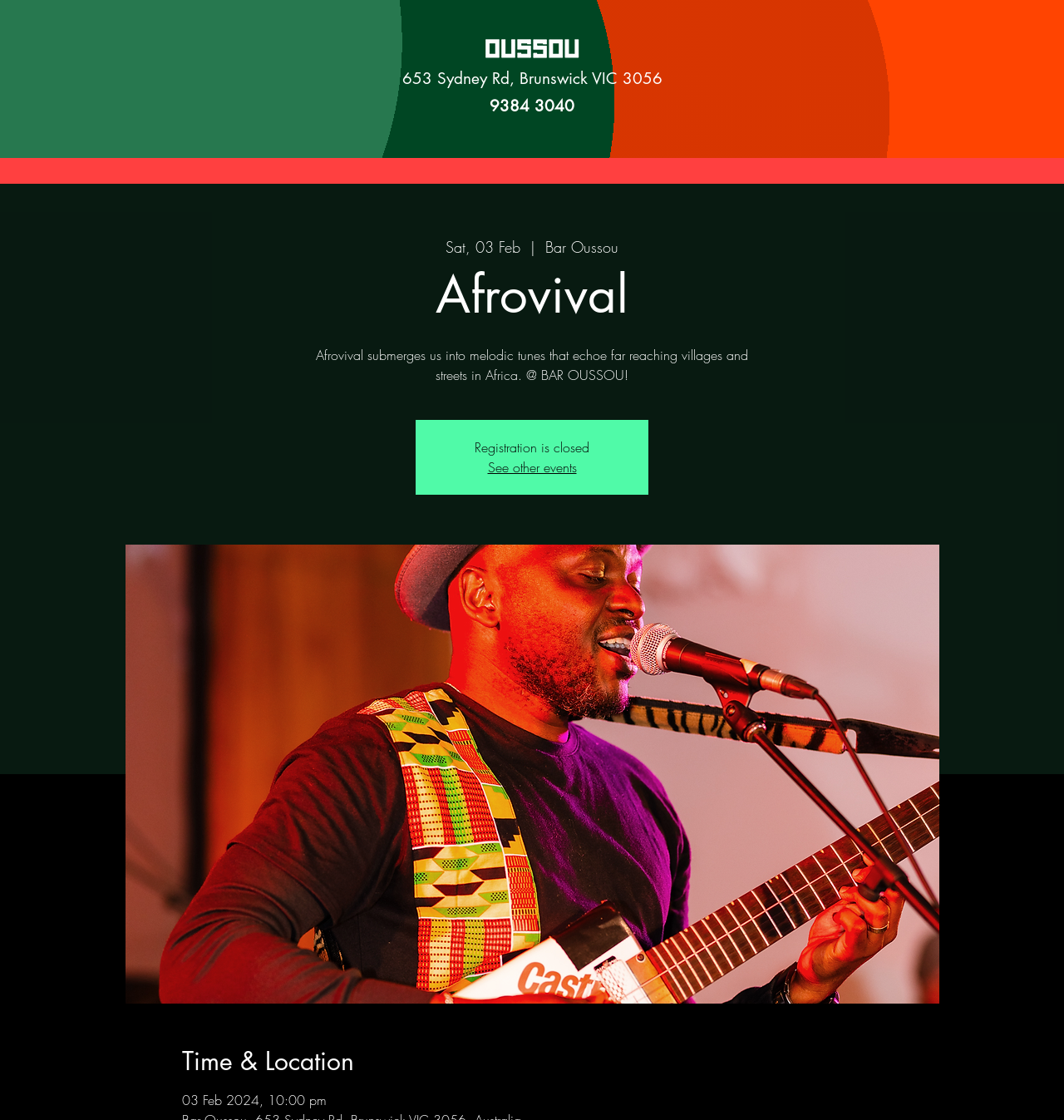Based on the element description, predict the bounding box coordinates (top-left x, top-left y, bottom-right x, bottom-right y) for the UI element in the screenshot: See other events

[0.458, 0.409, 0.542, 0.425]